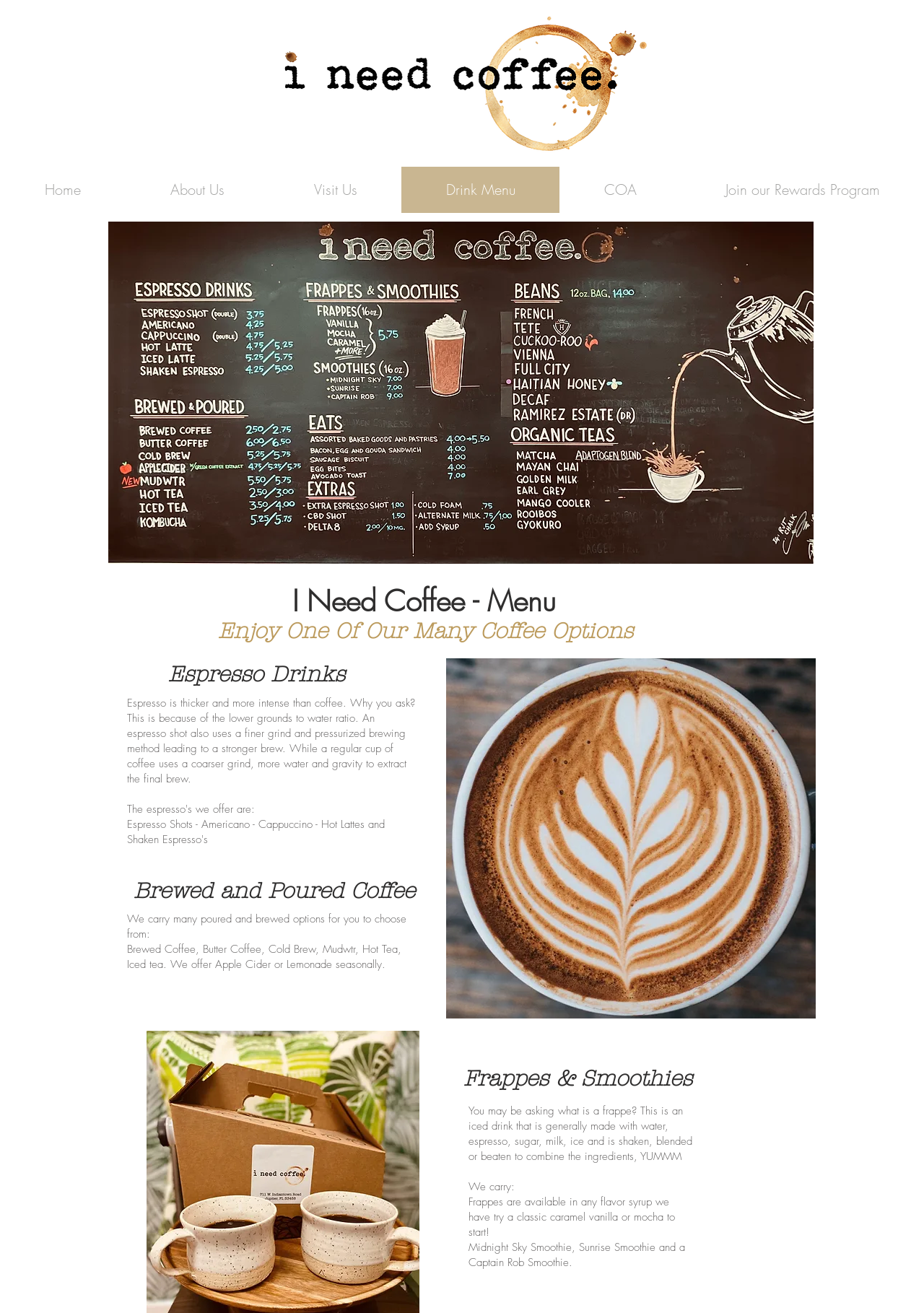How is an espresso shot made?
Respond with a short answer, either a single word or a phrase, based on the image.

With finer grind and pressurized brewing